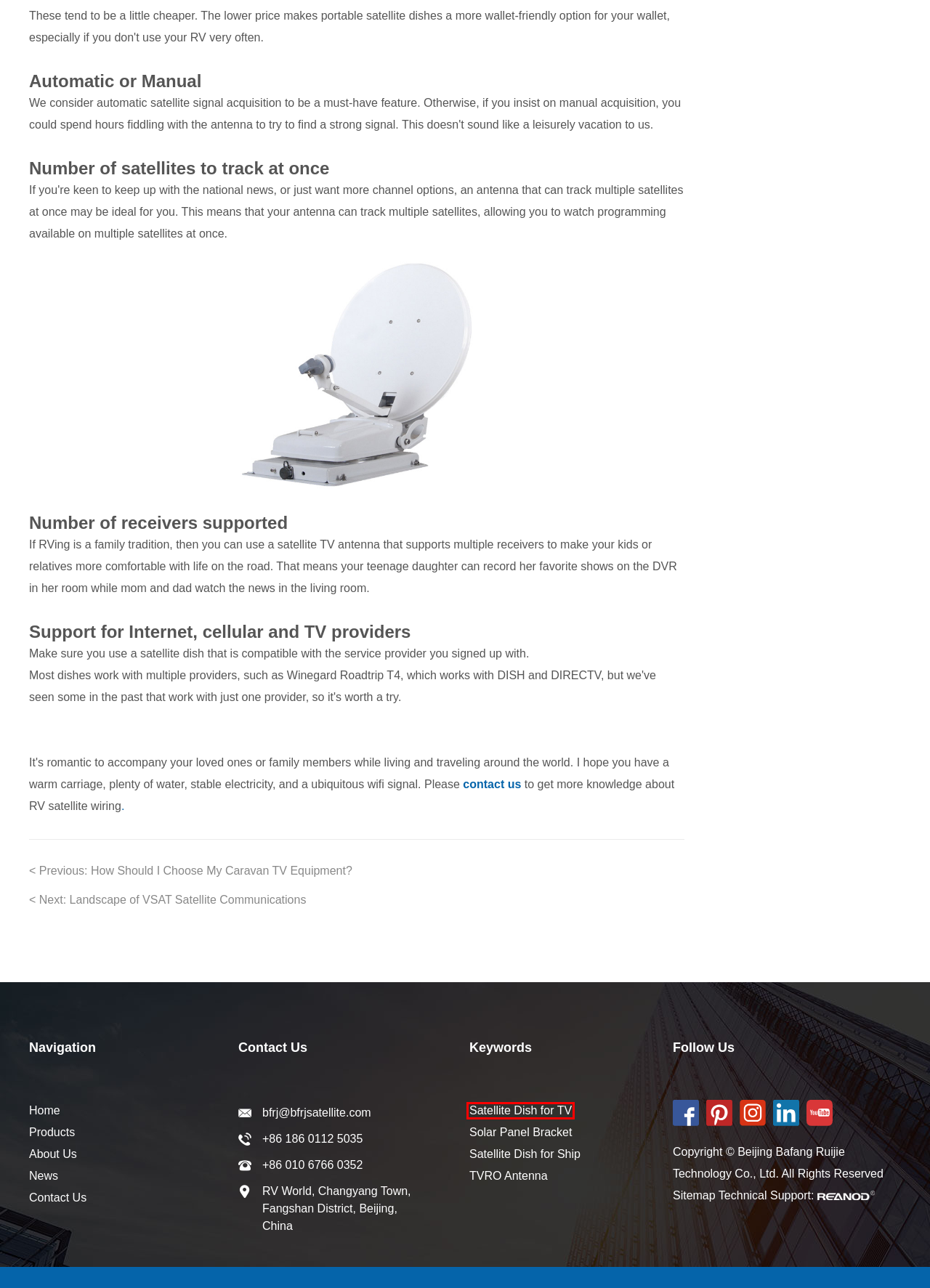You are given a screenshot of a webpage with a red rectangle bounding box around a UI element. Select the webpage description that best matches the new webpage after clicking the element in the bounding box. Here are the candidates:
A. How Should I Choose My Caravan TV Equipment?
B. Landscape of VSAT Satellite Communications
C. Satellite Receiving, Communication Antenna, Customized Antenna - Company
D. China Satellite Dish For Tv
E. Antenna Installation Position and Effect
F. Products have been sold to Many Countries and Regions
G. Features of our Satellite Antenna Products
H. 外贸建站_外贸推广_外贸网站建设优化推广_海外社交媒体推广-瑞诺国际

D